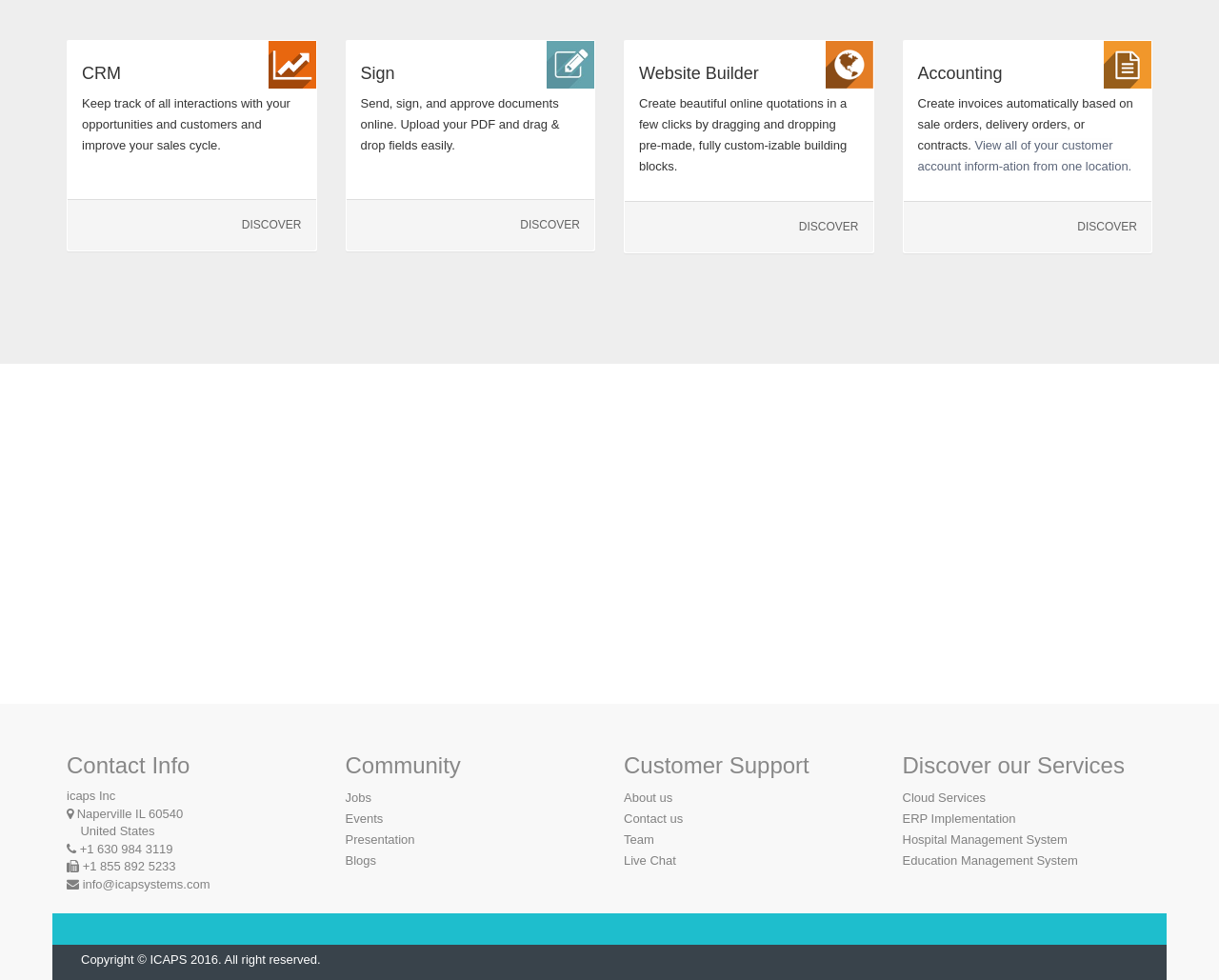Locate the bounding box coordinates of the clickable area to execute the instruction: "Learn more about 'head-mounted displays for runners and cyclists'". Provide the coordinates as four float numbers between 0 and 1, represented as [left, top, right, bottom].

None